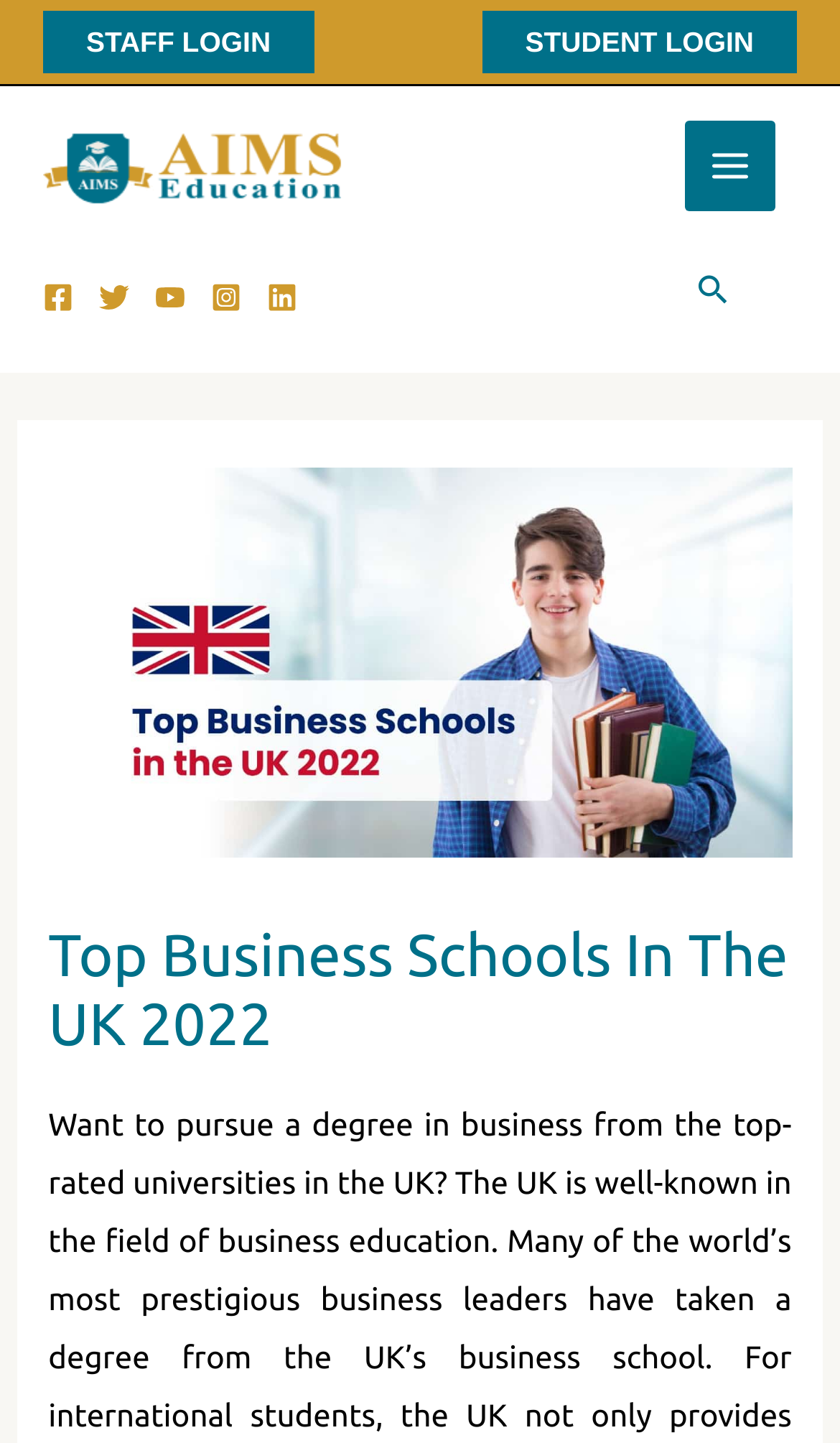Find the bounding box of the web element that fits this description: "Main Menu".

[0.816, 0.083, 0.923, 0.146]